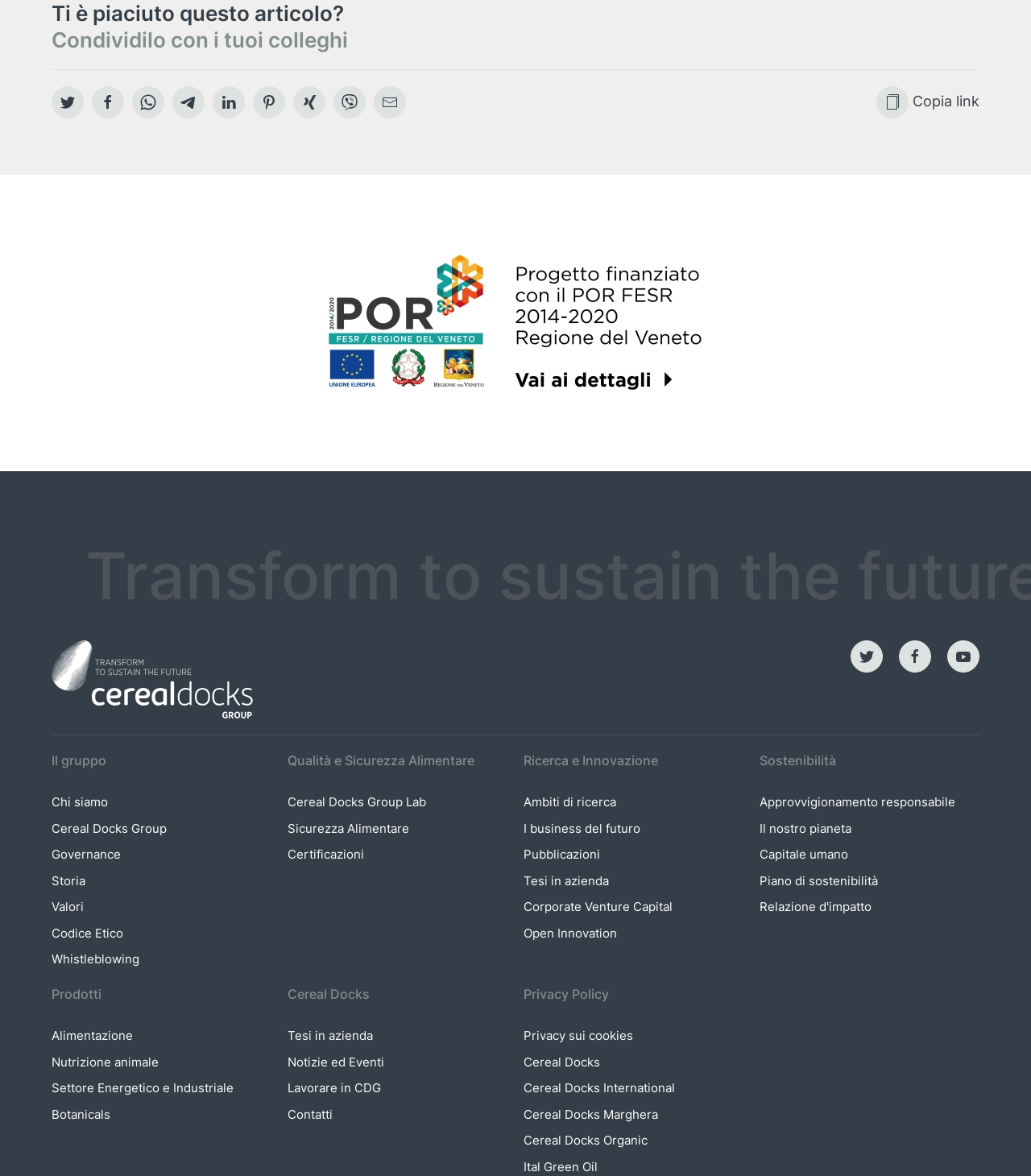Pinpoint the bounding box coordinates of the element that must be clicked to accomplish the following instruction: "Explore our alimentation products". The coordinates should be in the format of four float numbers between 0 and 1, i.e., [left, top, right, bottom].

[0.05, 0.874, 0.129, 0.887]